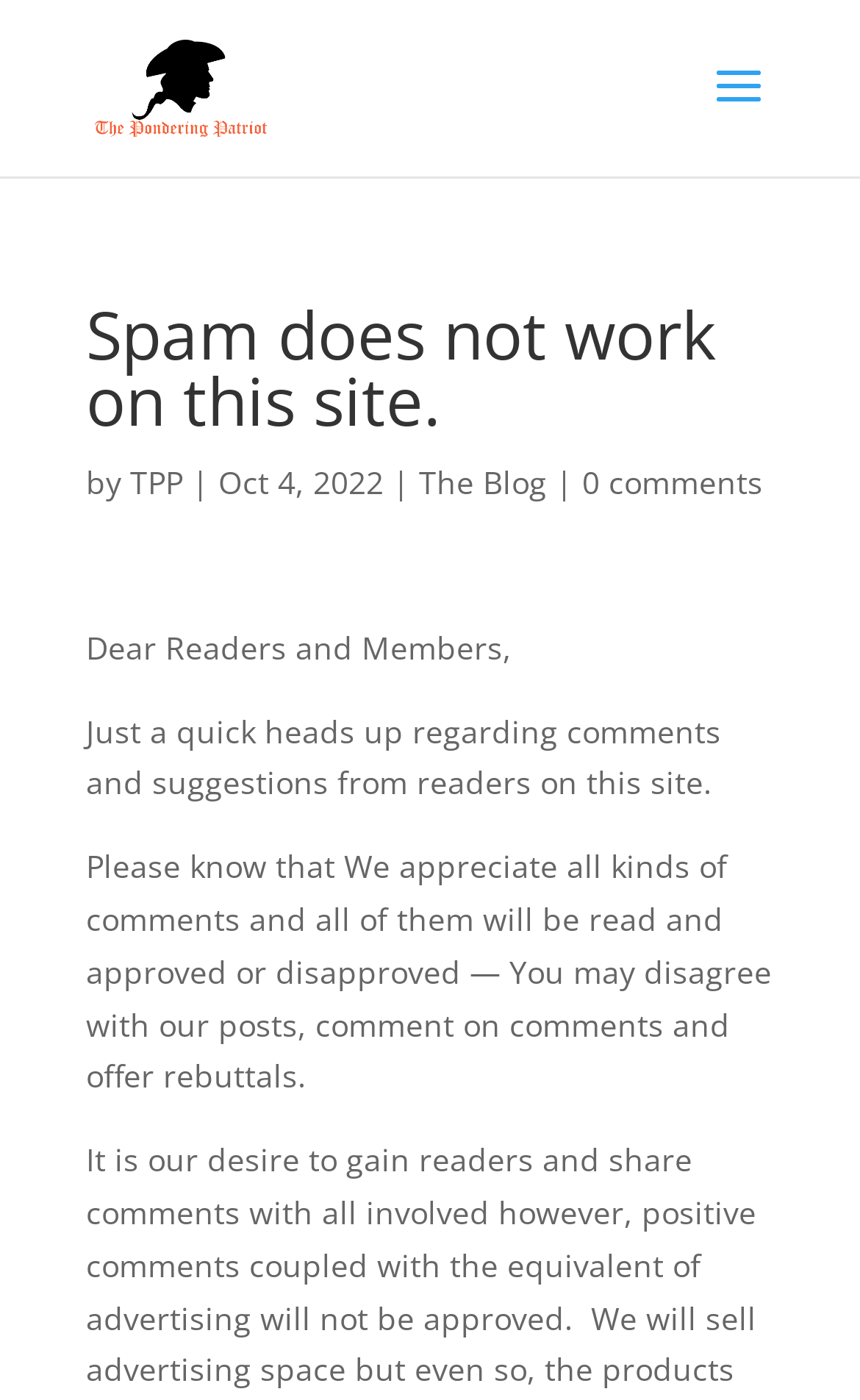Given the element description, predict the bounding box coordinates in the format (top-left x, top-left y, bottom-right x, bottom-right y), using floating point numbers between 0 and 1: 0 comments

[0.677, 0.329, 0.887, 0.359]